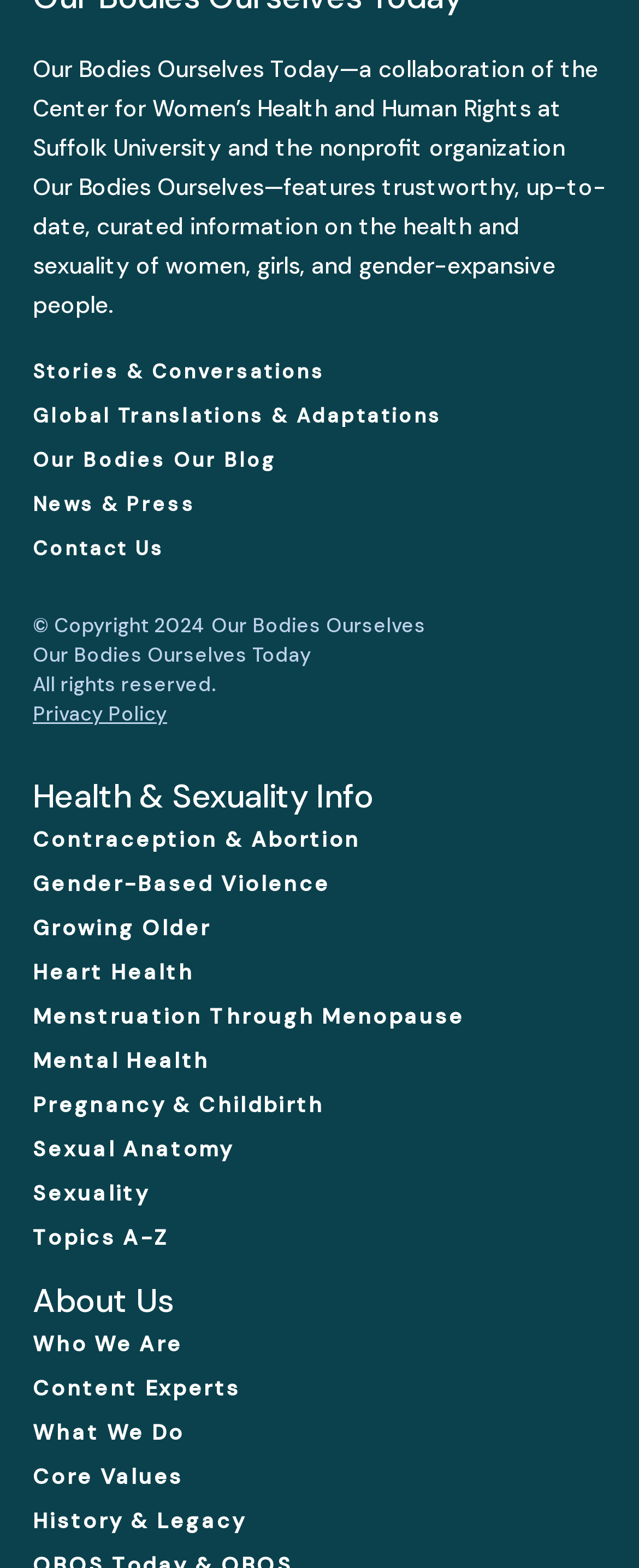Specify the bounding box coordinates of the area to click in order to follow the given instruction: "Check the Privacy Policy."

[0.051, 0.447, 0.262, 0.464]